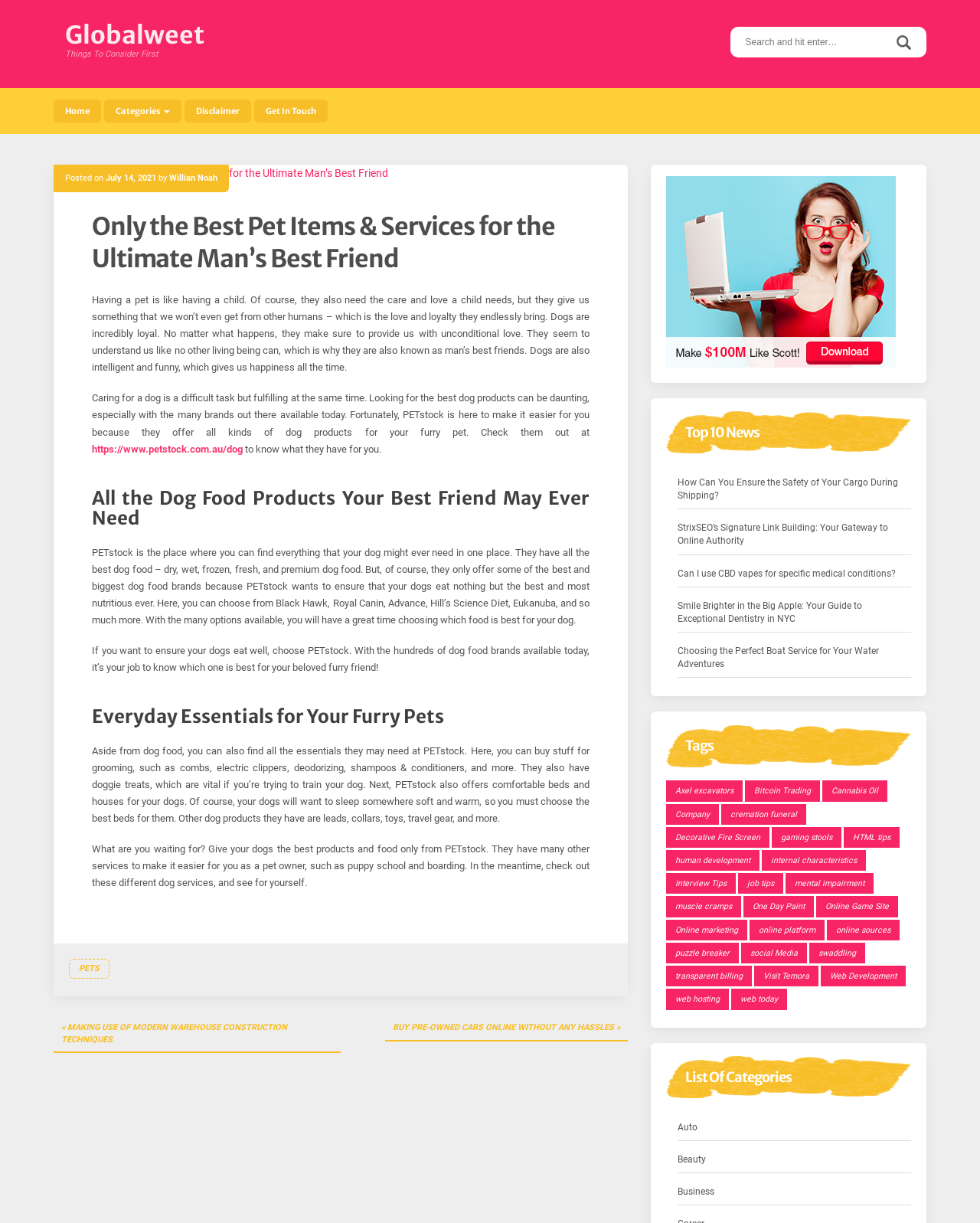What is the website about?
Using the visual information, answer the question in a single word or phrase.

Pet items and services